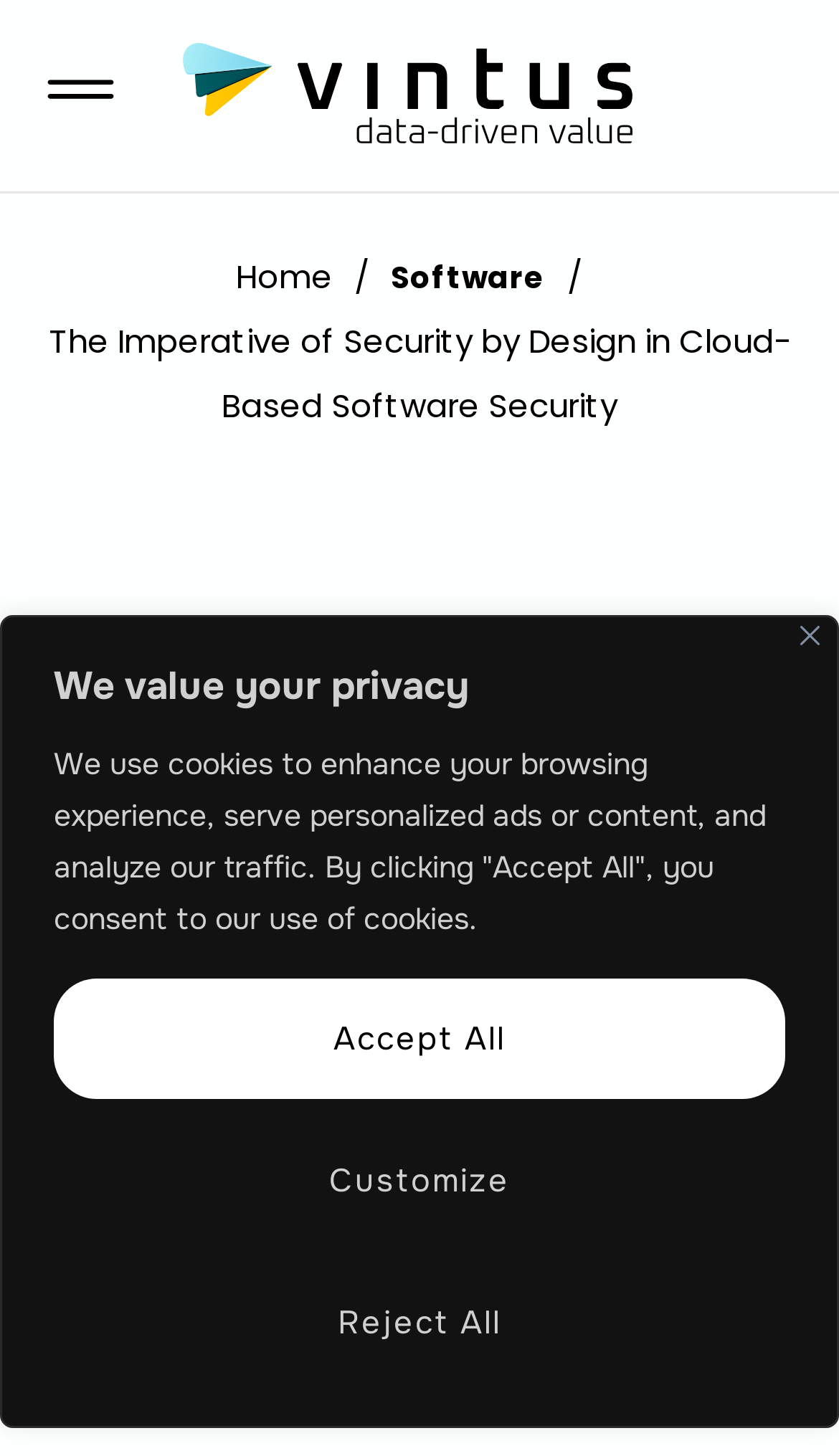Answer the question in one word or a short phrase:
How many main navigation links are there?

3